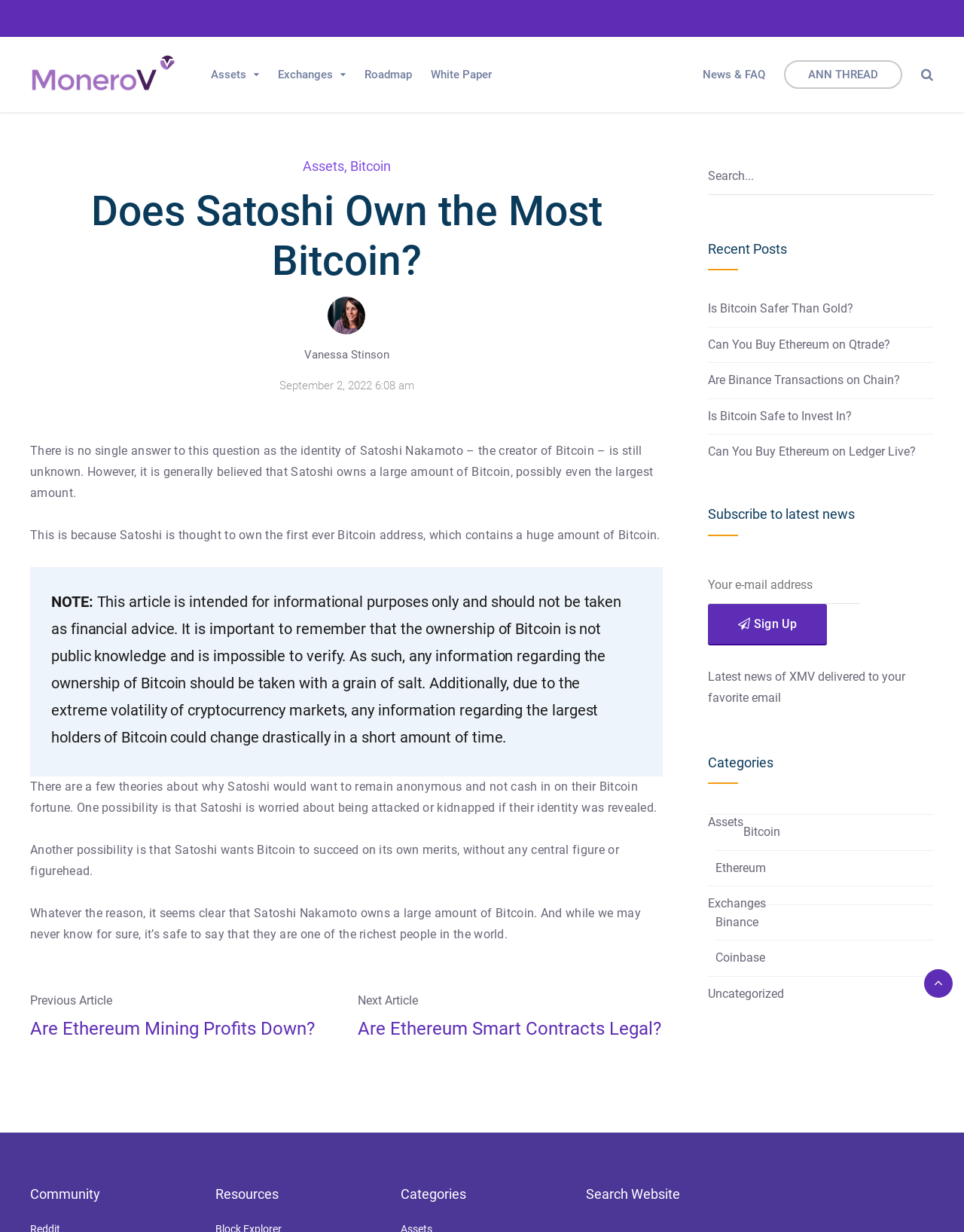Detail the webpage's structure and highlights in your description.

The webpage is about MoneroV, a cryptocurrency-related platform. At the top, there is a logo of MoneroV, which is an image with a link to the website. Below the logo, there are several navigation links, including "Assets", "Exchanges", "Roadmap", "White Paper", and "News & FAQ". On the top right corner, there is a search button and a button with a magnifying glass icon.

The main content of the webpage is an article titled "Does Satoshi Own the Most Bitcoin?" with a heading that also includes the text "Assets, Bitcoin". The article discusses the question of whether Satoshi Nakamoto, the creator of Bitcoin, owns the most Bitcoin. The text explains that Satoshi's identity is unknown, but it is believed that they own a large amount of Bitcoin, possibly the largest amount. The article also mentions that Satoshi's ownership of Bitcoin is not public knowledge and cannot be verified.

Below the article, there are links to previous and next articles, titled "Are Ethereum Mining Profits Down?" and "Are Ethereum Smart Contracts Legal?", respectively.

On the right side of the webpage, there is a complementary section with a search box, a heading "Recent Posts", and several links to recent articles, including "Is Bitcoin Safer Than Gold?", "Can You Buy Ethereum on Qtrade?", and others. Below the recent posts, there is a section to subscribe to the latest news, where users can enter their email address and click a "Sign Up" button. There is also a section with categories, including "Assets", "Bitcoin", "Ethereum", and others, with links to related articles.

At the bottom of the webpage, there are several headings, including "Community", "Resources", "Categories", and "Search Website", but they do not have any corresponding content.